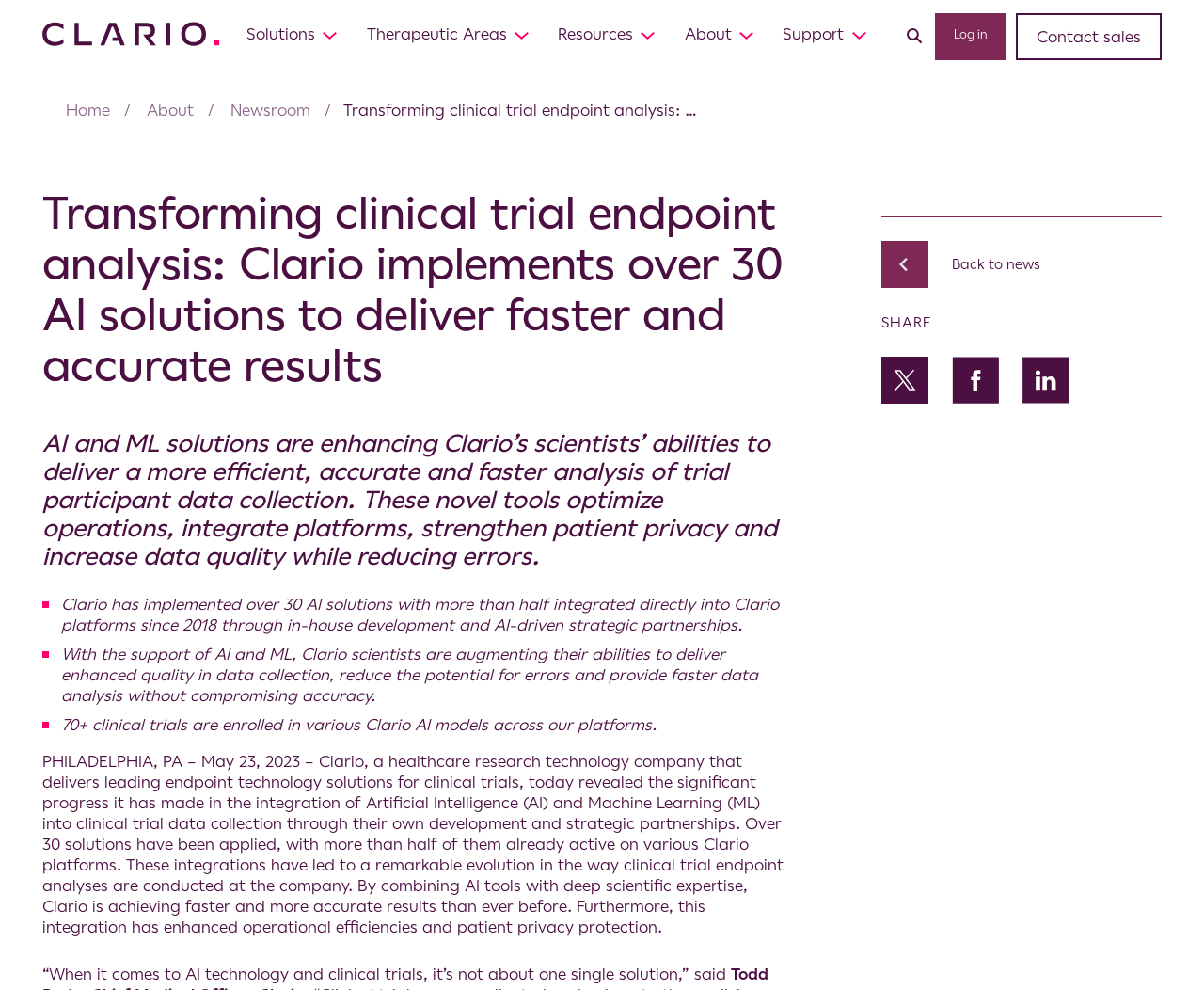Please identify the primary heading on the webpage and return its text.

Transforming clinical trial endpoint analysis: Clario implements over 30 AI solutions to deliver faster and accurate results 